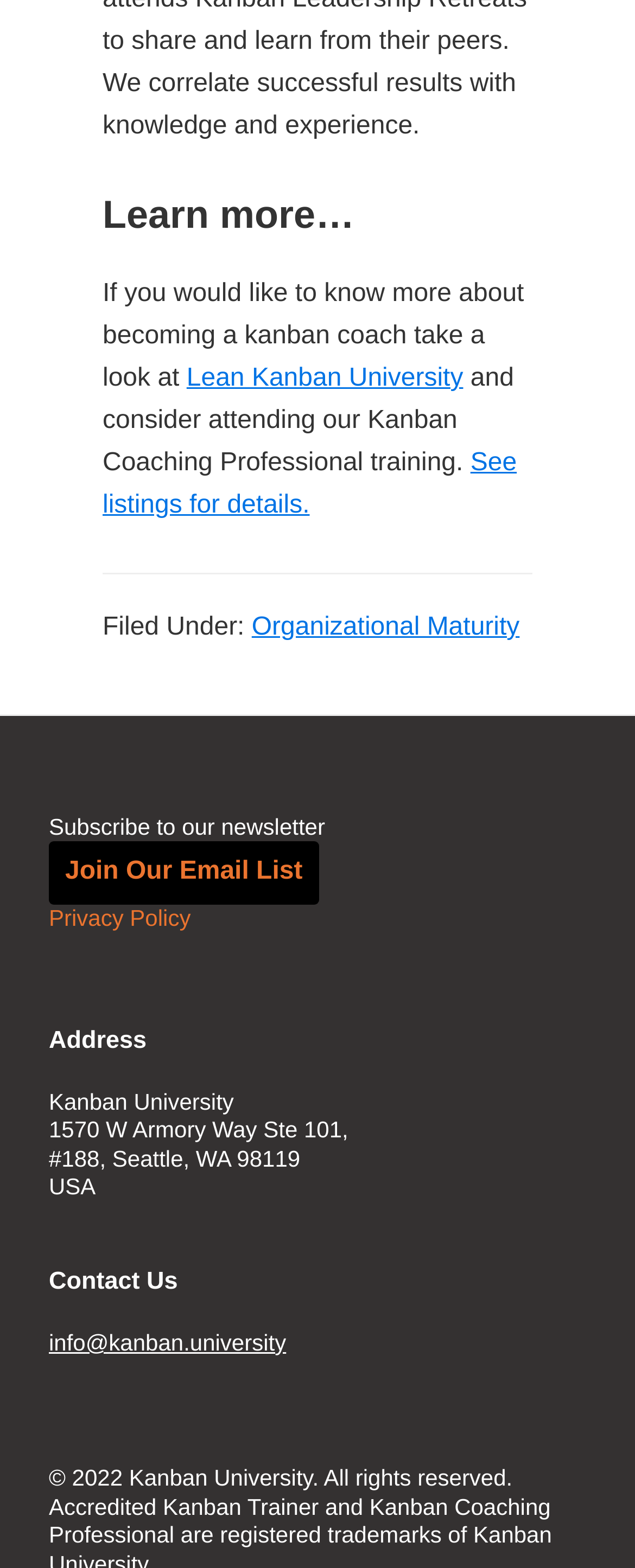Please predict the bounding box coordinates of the element's region where a click is necessary to complete the following instruction: "See listings for details". The coordinates should be represented by four float numbers between 0 and 1, i.e., [left, top, right, bottom].

[0.162, 0.286, 0.814, 0.331]